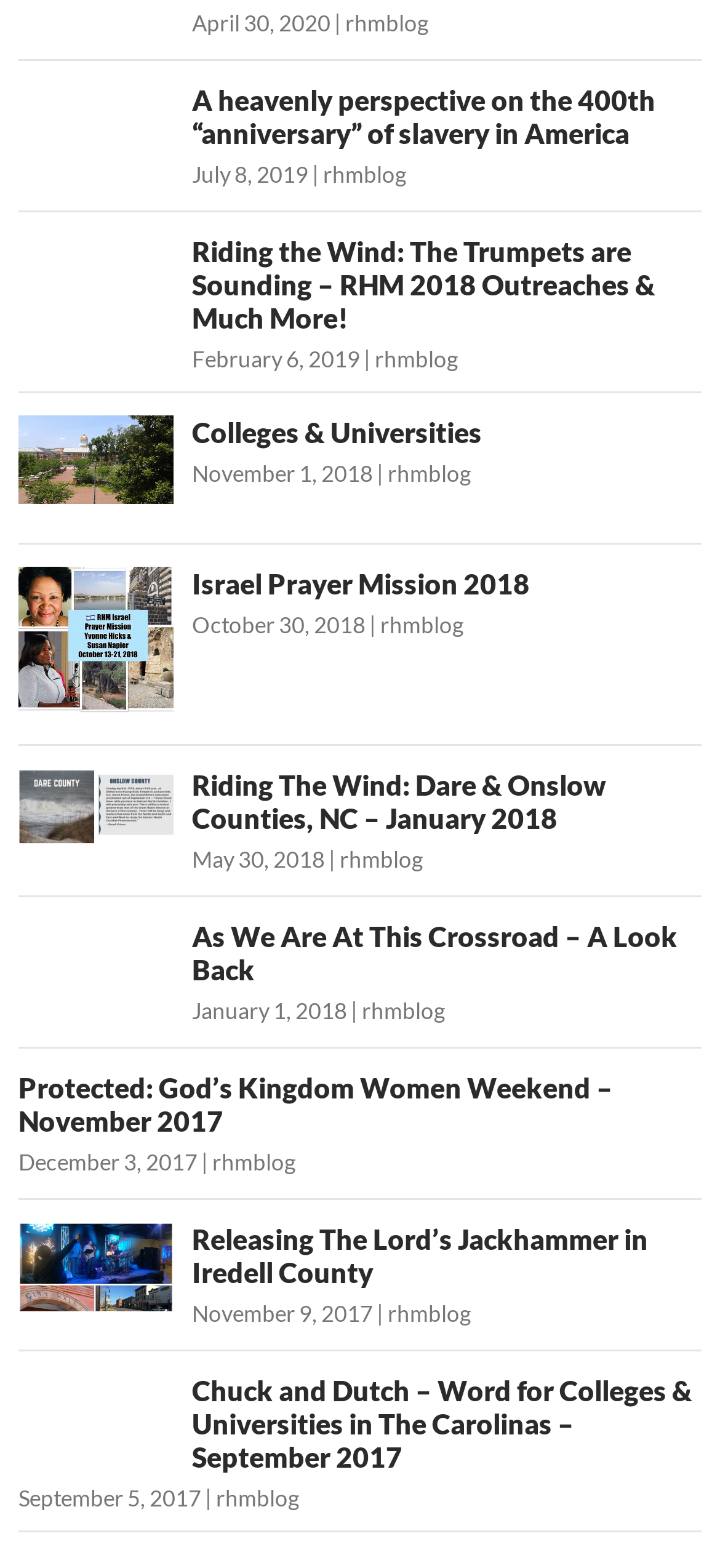What is the vertical position of the third article?
Provide a concise answer using a single word or phrase based on the image.

0.251